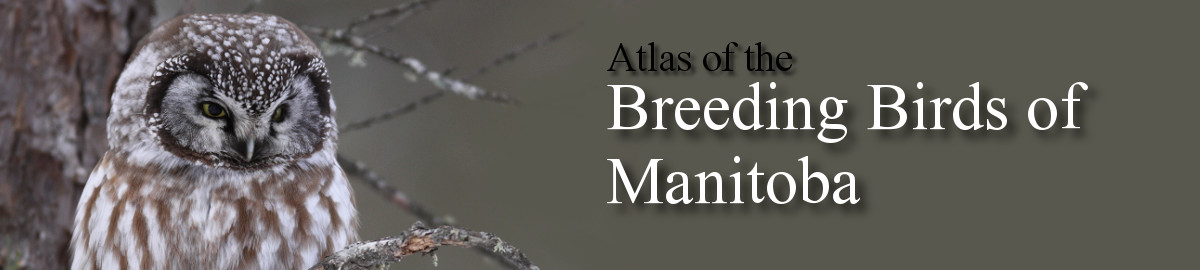Give a one-word or short phrase answer to this question: 
What is the title of the background?

Atlas of the Breeding Birds of Manitoba